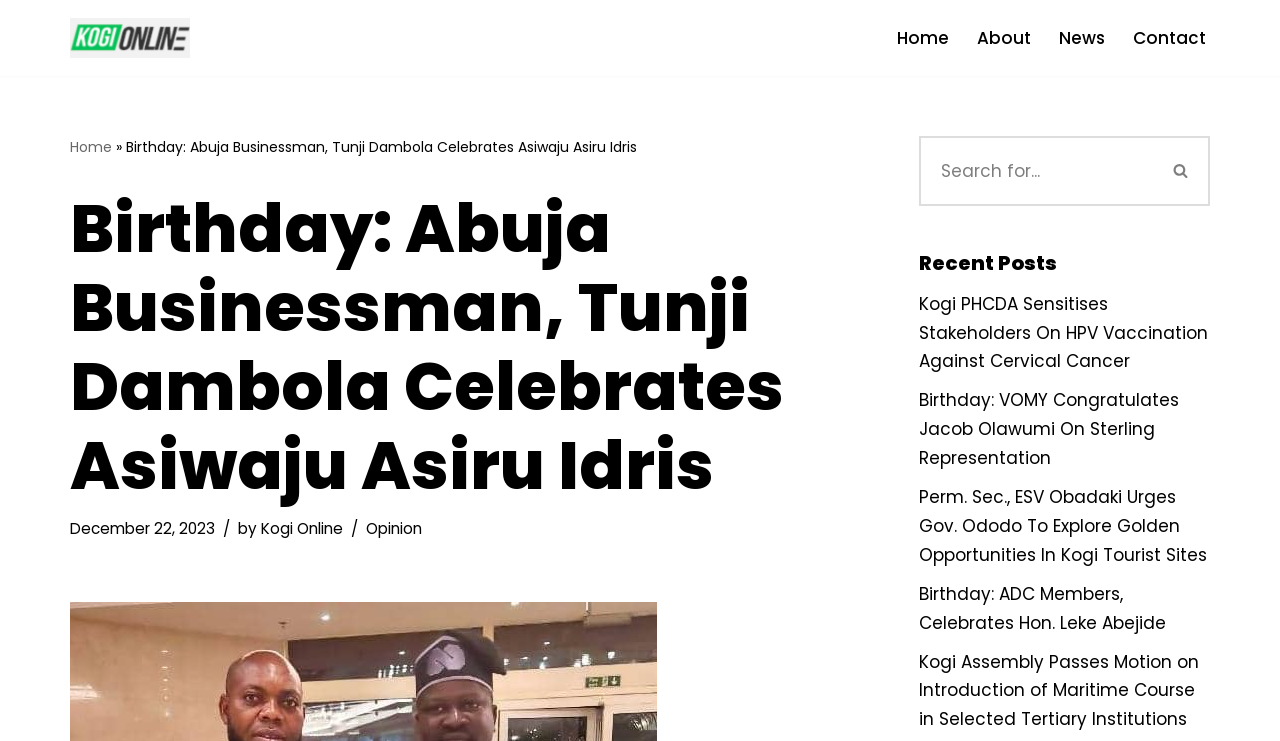Determine the bounding box coordinates for the clickable element to execute this instruction: "Read the news about Kogi PHCDA". Provide the coordinates as four float numbers between 0 and 1, i.e., [left, top, right, bottom].

[0.718, 0.394, 0.944, 0.504]